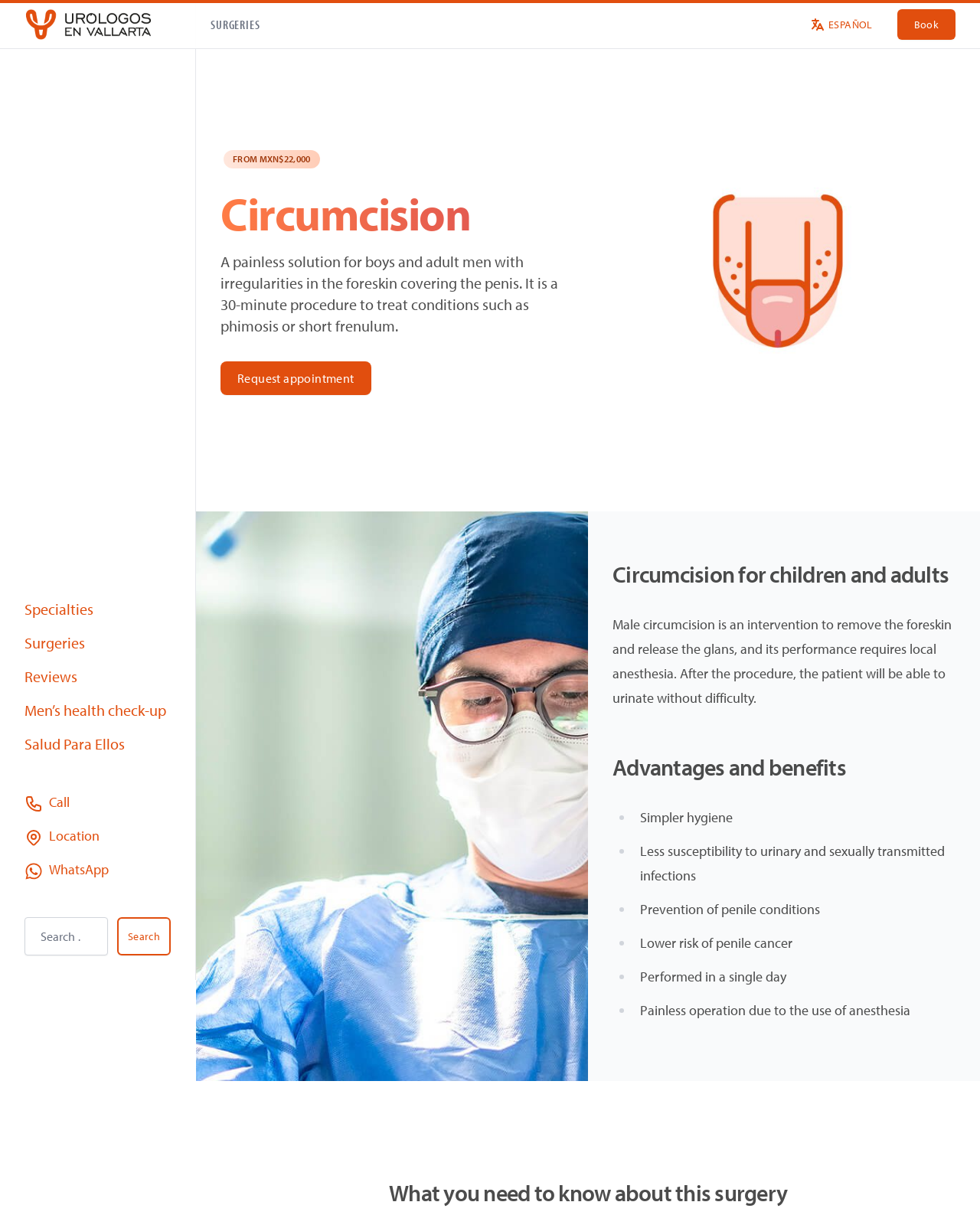Return the bounding box coordinates of the UI element that corresponds to this description: "Request appointment". The coordinates must be given as four float numbers in the range of 0 and 1, [left, top, right, bottom].

[0.225, 0.297, 0.379, 0.325]